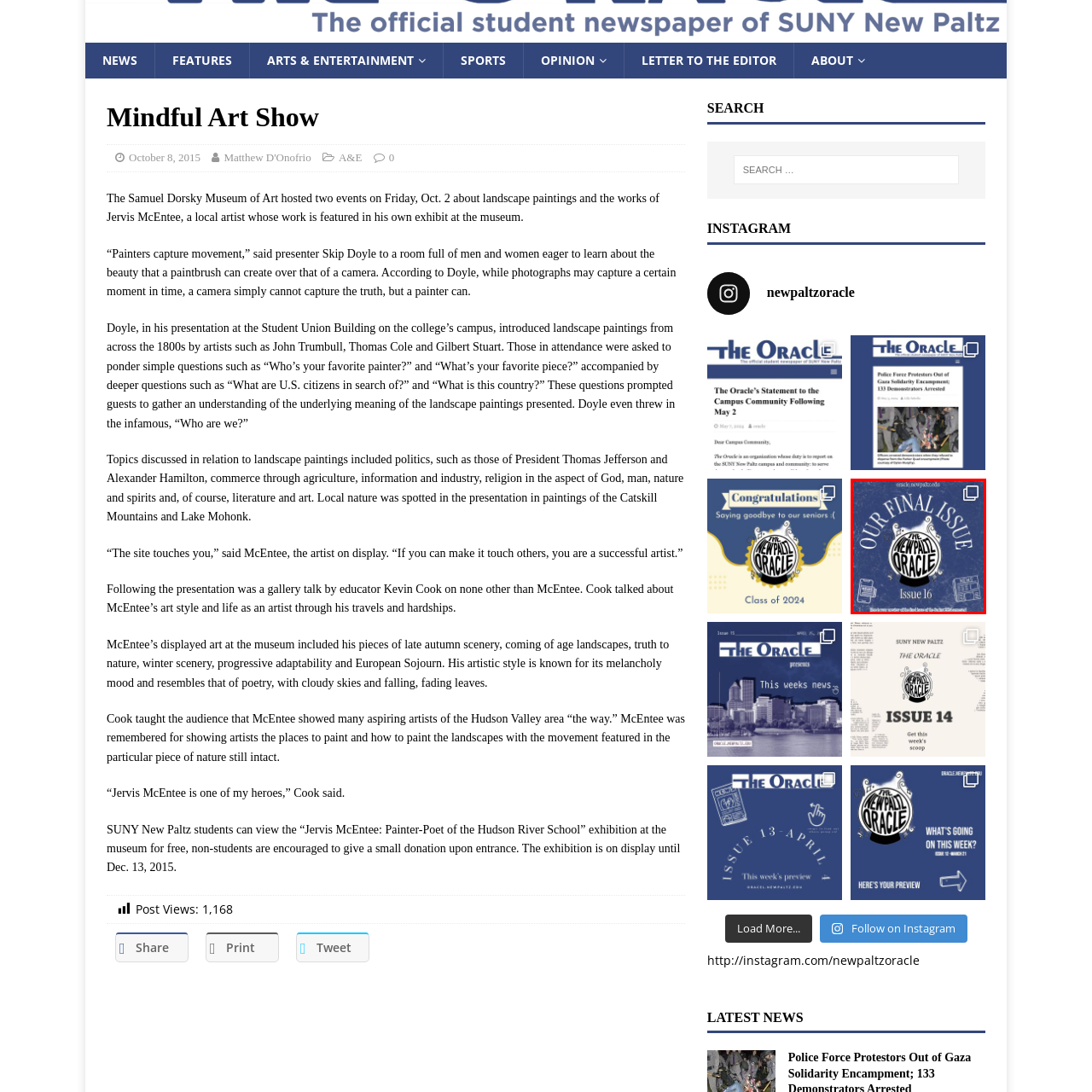Concentrate on the section within the teal border, What is the significance of this issue? 
Provide a single word or phrase as your answer.

End of current cycle